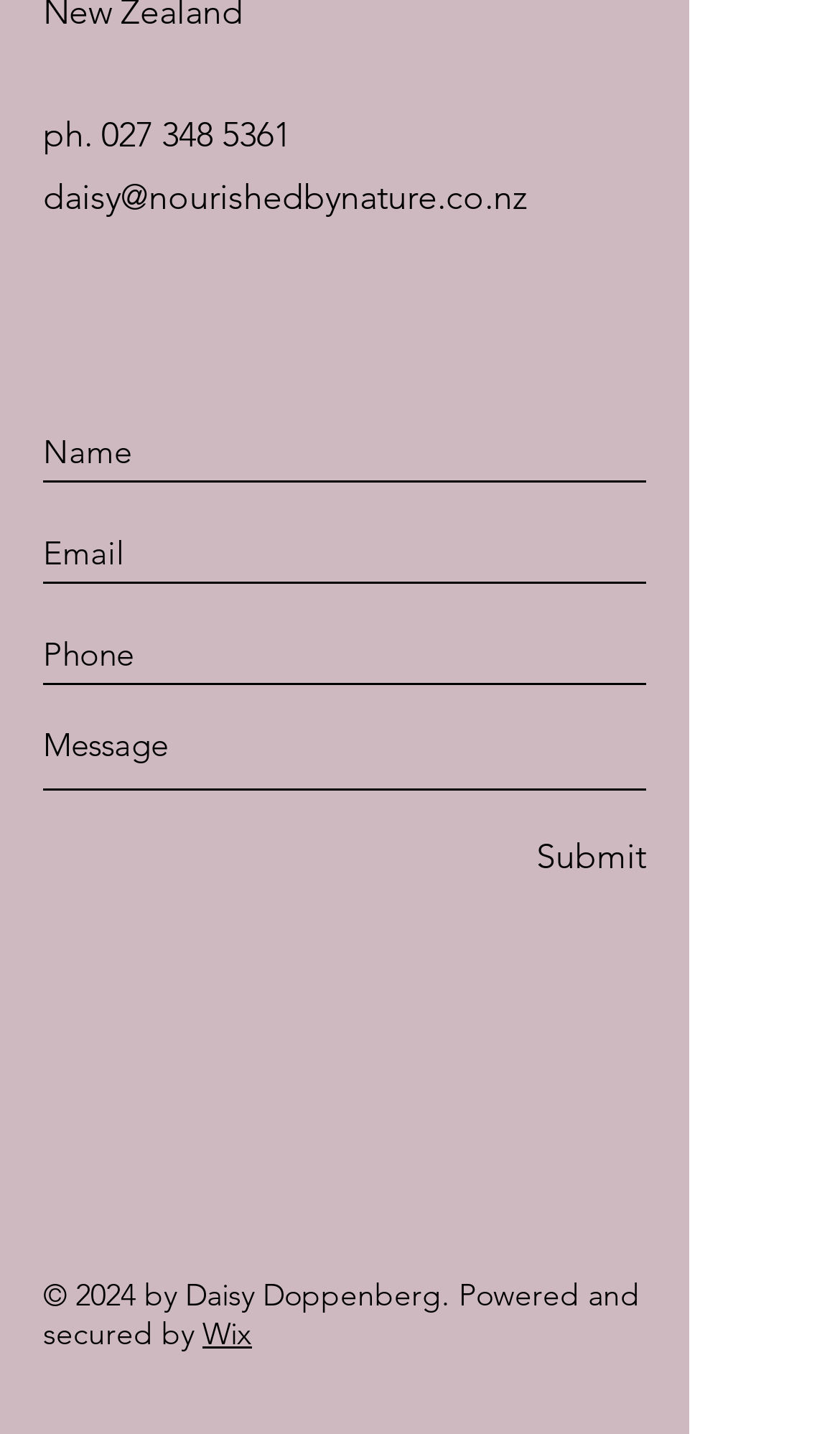Pinpoint the bounding box coordinates of the area that must be clicked to complete this instruction: "click the phone number".

[0.121, 0.08, 0.346, 0.108]